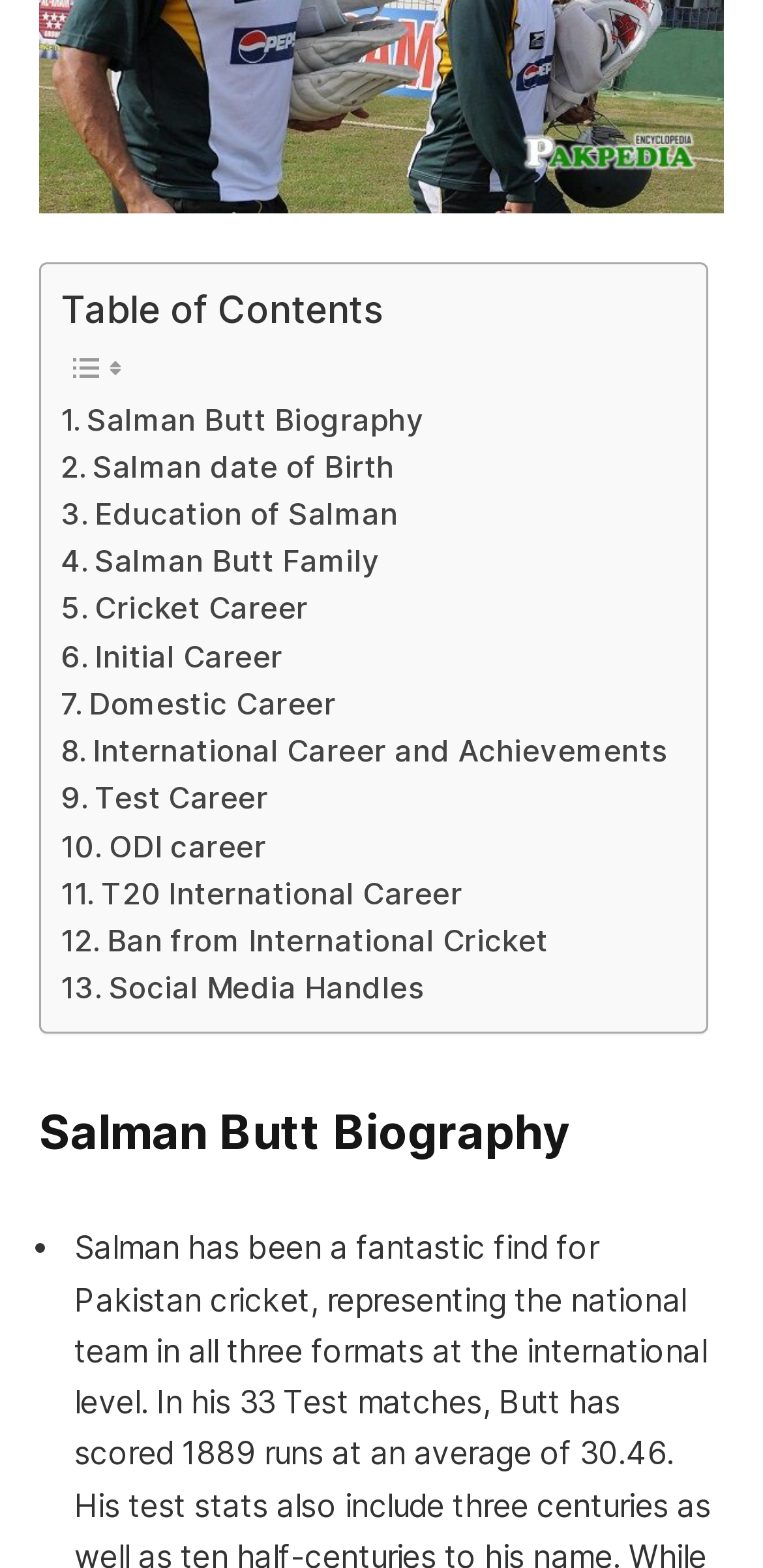Extract the bounding box coordinates for the UI element described as: "Salman Butt Biography".

[0.079, 0.399, 0.556, 0.429]